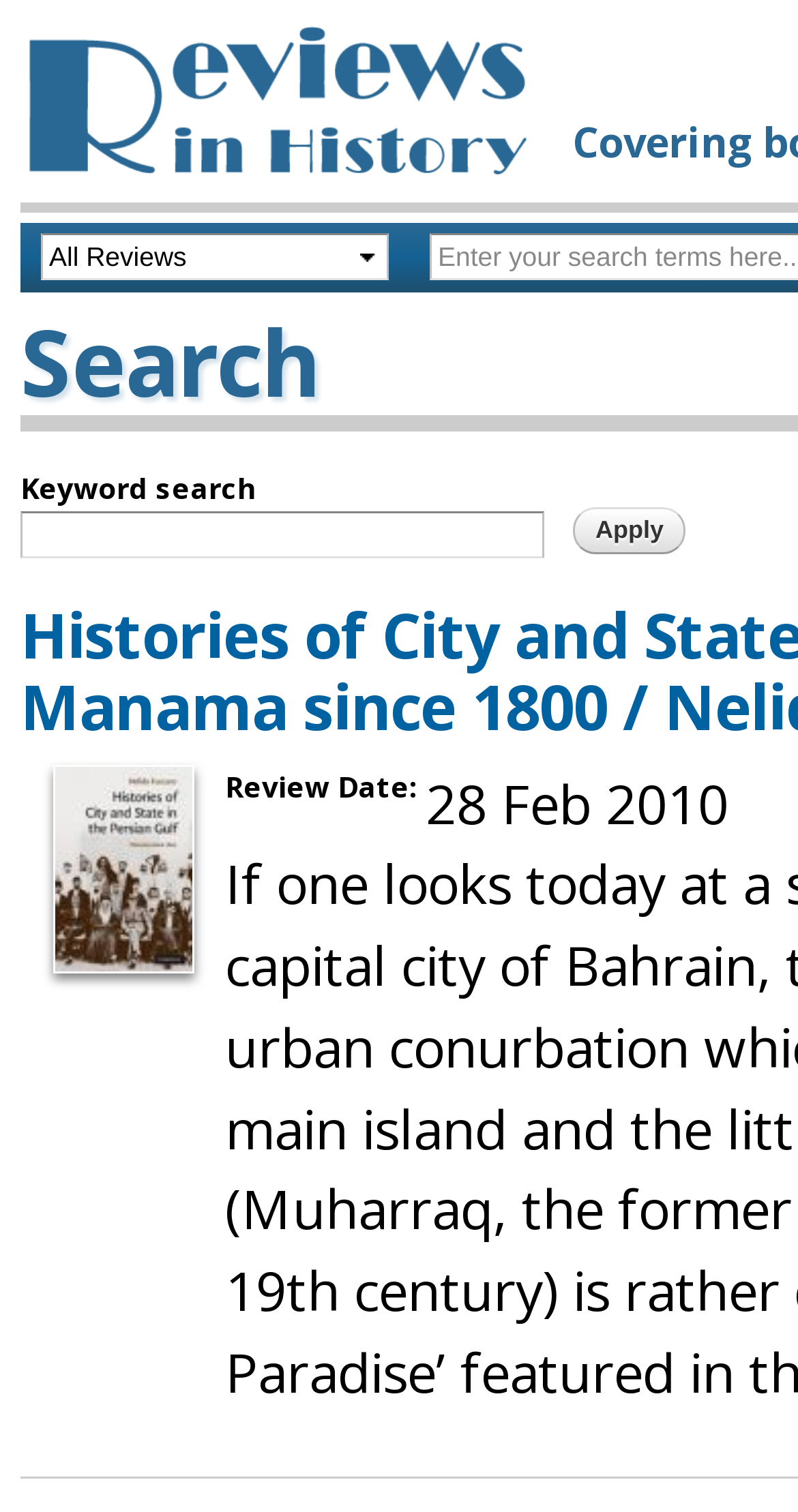What is the logo of the website?
Use the image to answer the question with a single word or phrase.

Reviews in History logo